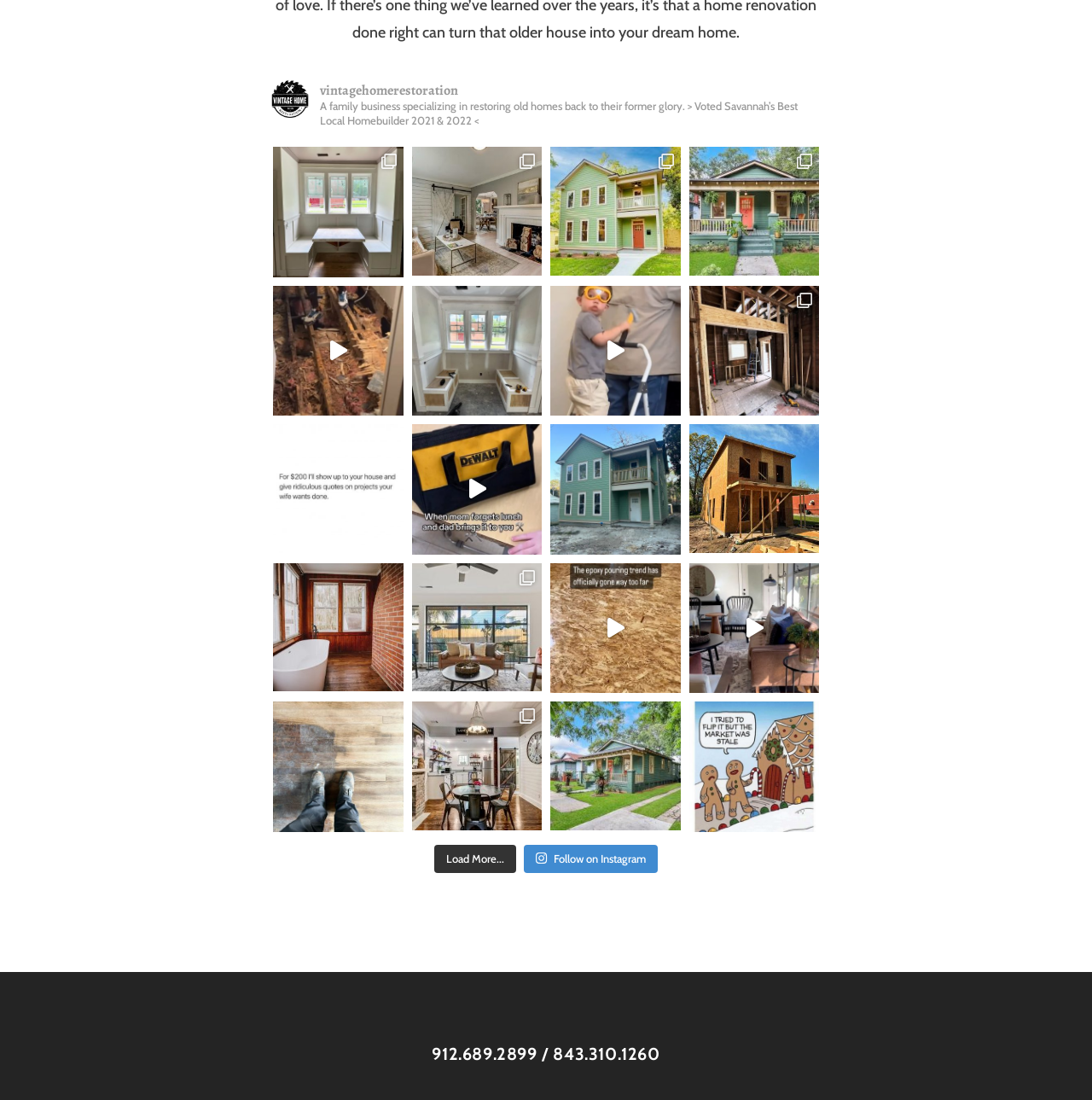Locate the bounding box coordinates of the element that needs to be clicked to carry out the instruction: "Load more posts". The coordinates should be given as four float numbers ranging from 0 to 1, i.e., [left, top, right, bottom].

[0.398, 0.768, 0.473, 0.794]